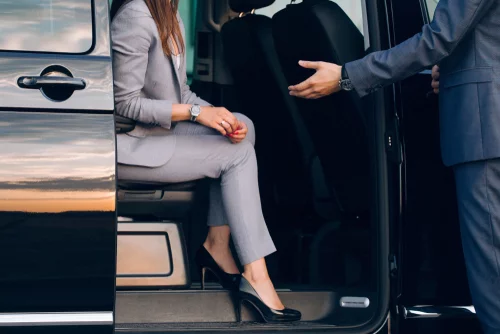Utilize the details in the image to thoroughly answer the following question: What is the driver doing?

The driver, dressed in a formal suit, stands outside the vehicle and is extending a hand toward the woman, suggesting assistance or an invitation to enter the car. This is evident from the description of the driver's action in the caption.